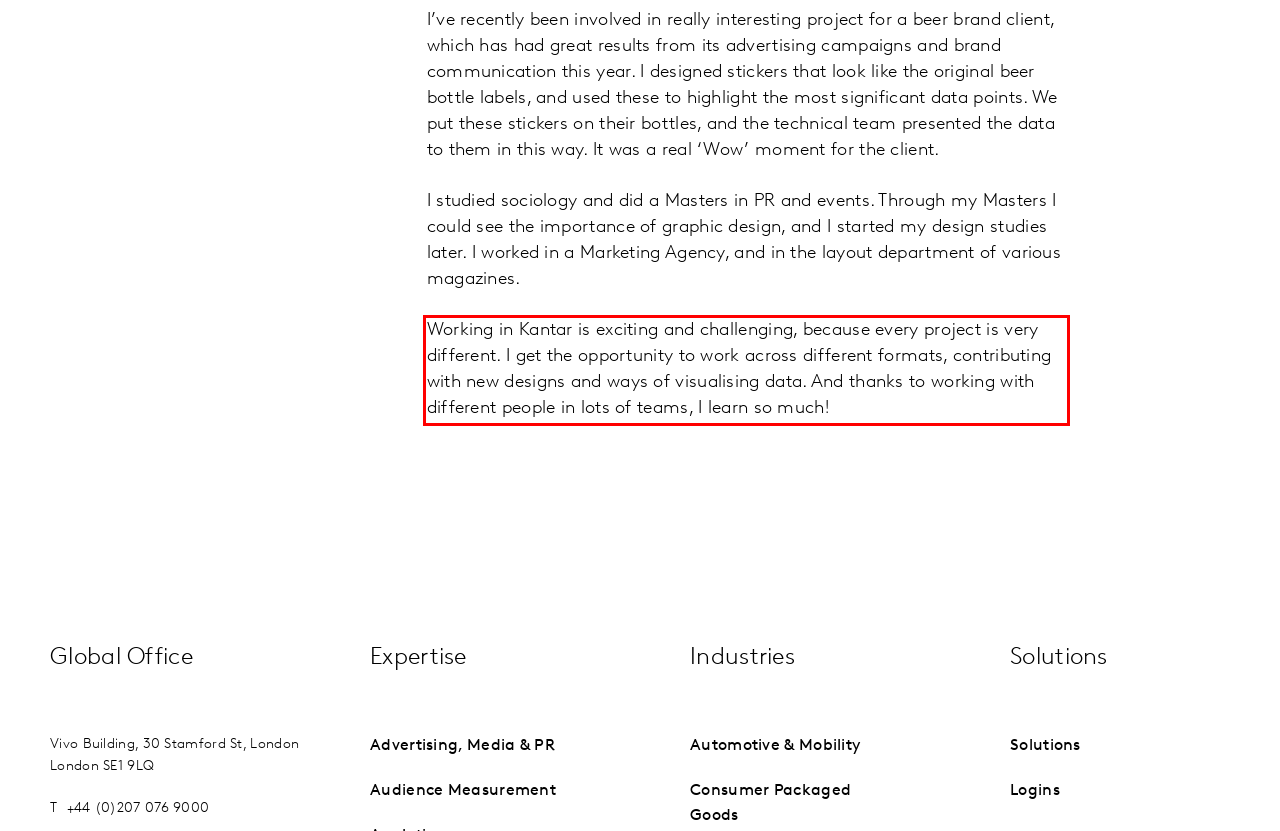Your task is to recognize and extract the text content from the UI element enclosed in the red bounding box on the webpage screenshot.

Working in Kantar is exciting and challenging, because every project is very different. I get the opportunity to work across different formats, contributing with new designs and ways of visualising data. And thanks to working with different people in lots of teams, I learn so much!